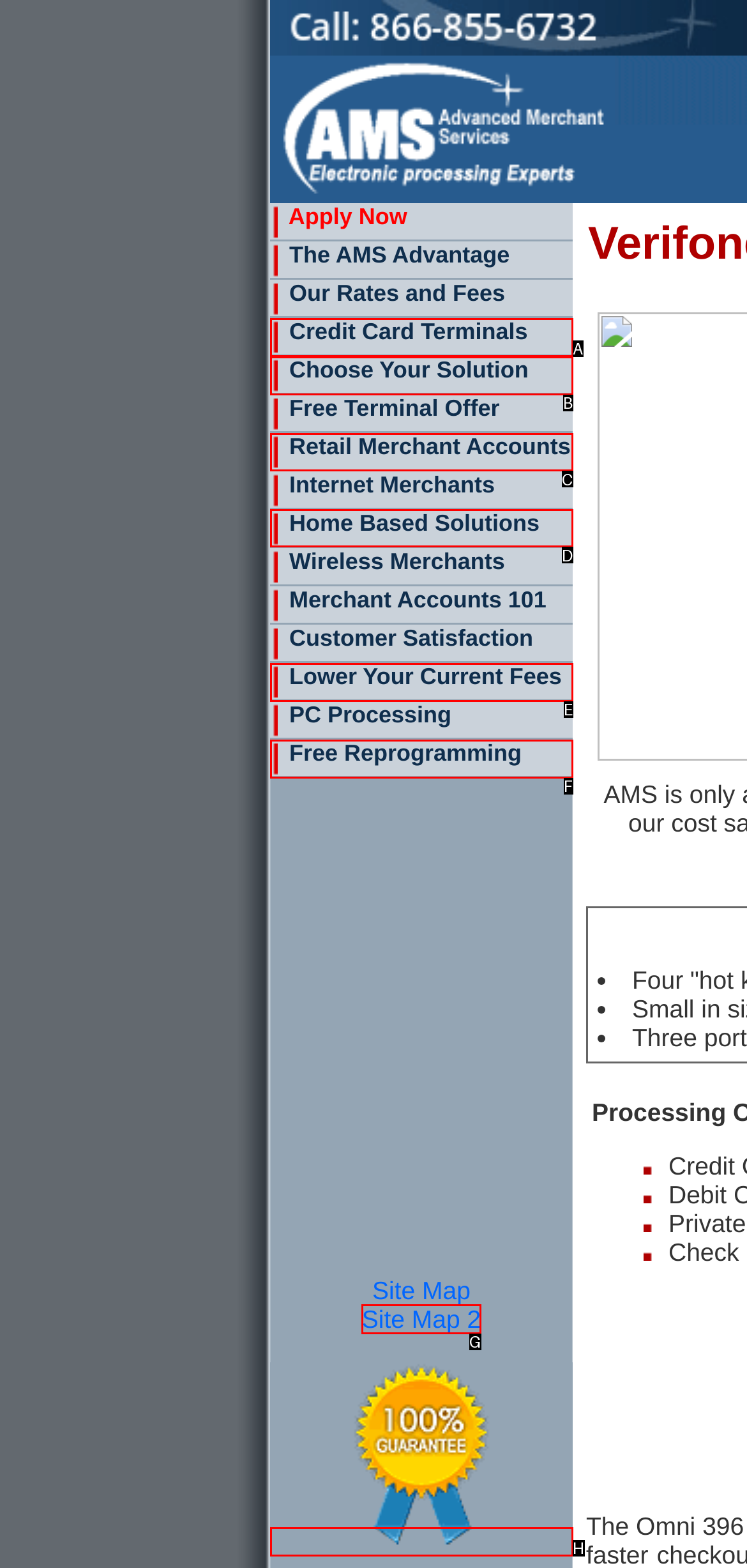What option should you select to complete this task: read Advent Devotional Day 24? Indicate your answer by providing the letter only.

None